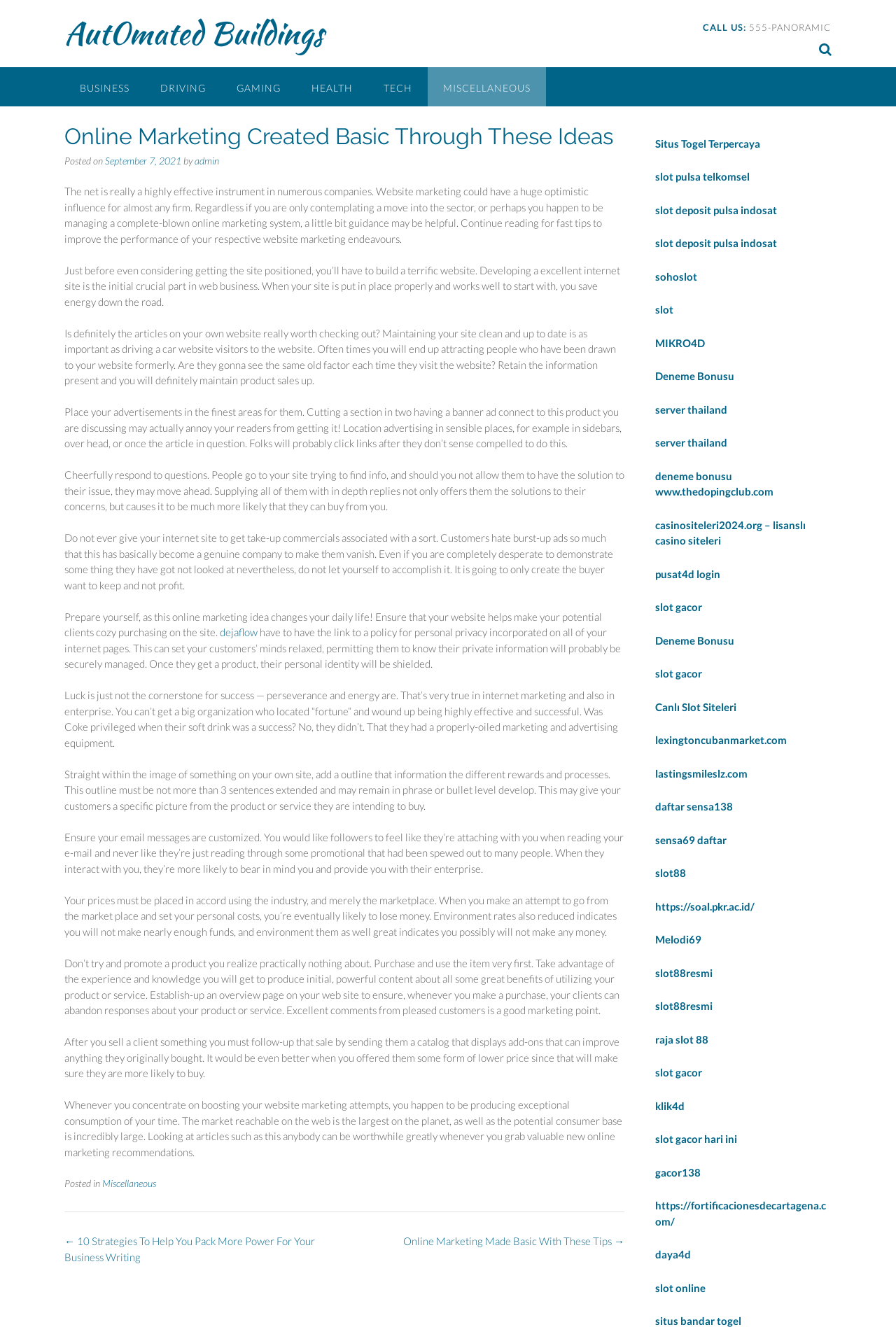Using the details in the image, give a detailed response to the question below:
What is the benefit of following up with customers after a sale?

The webpage suggests that following up with customers after a sale is beneficial because it makes them more likely to buy. The article states that 'It would be even better if you offered them some form of discount since that will make them more likely to buy'.